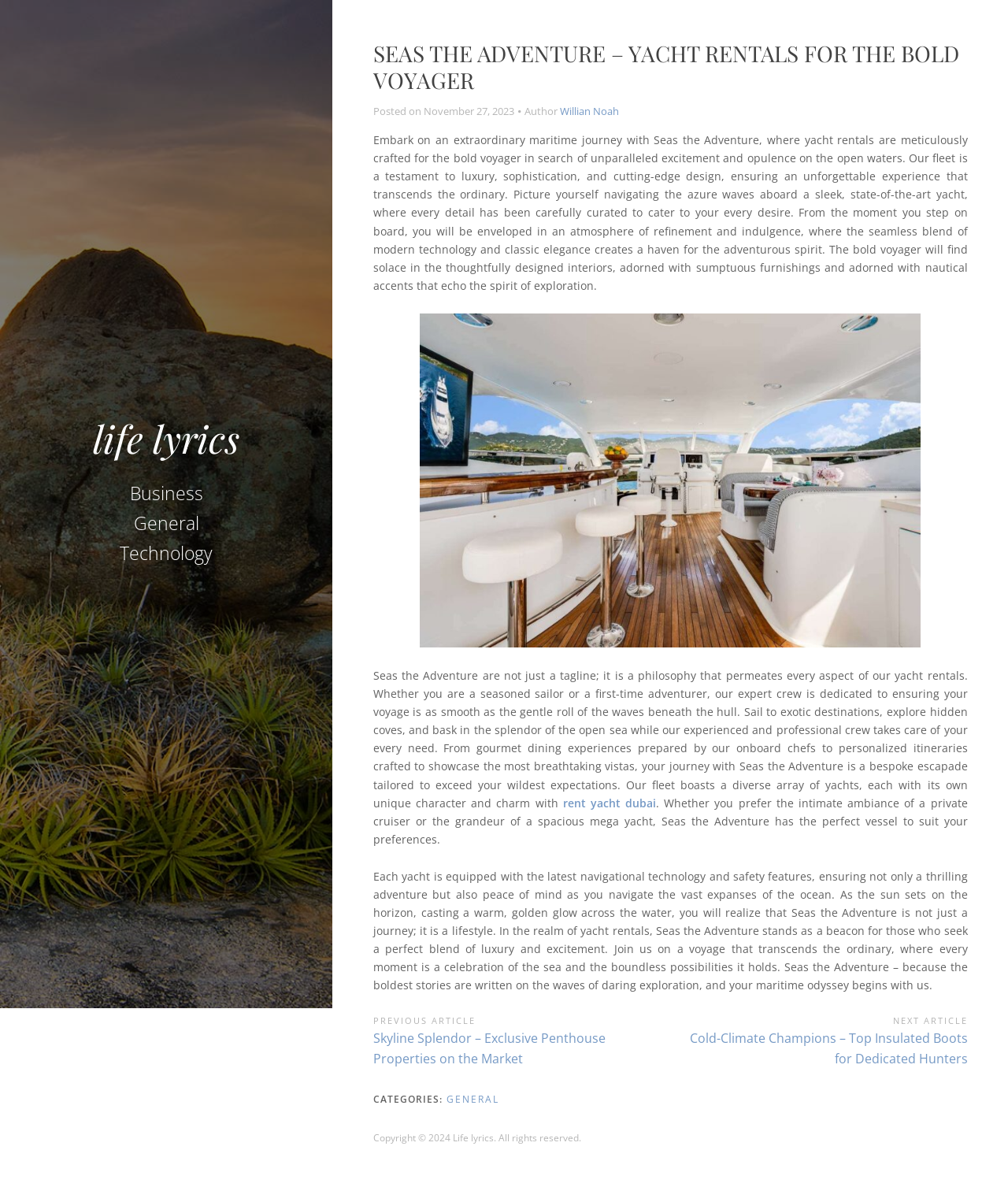What is the main topic of this webpage?
Look at the screenshot and provide an in-depth answer.

Based on the content of the webpage, it appears that the main topic is yacht rentals, as the text describes the luxury and excitement of yacht travel and the services offered by Seas the Adventure.